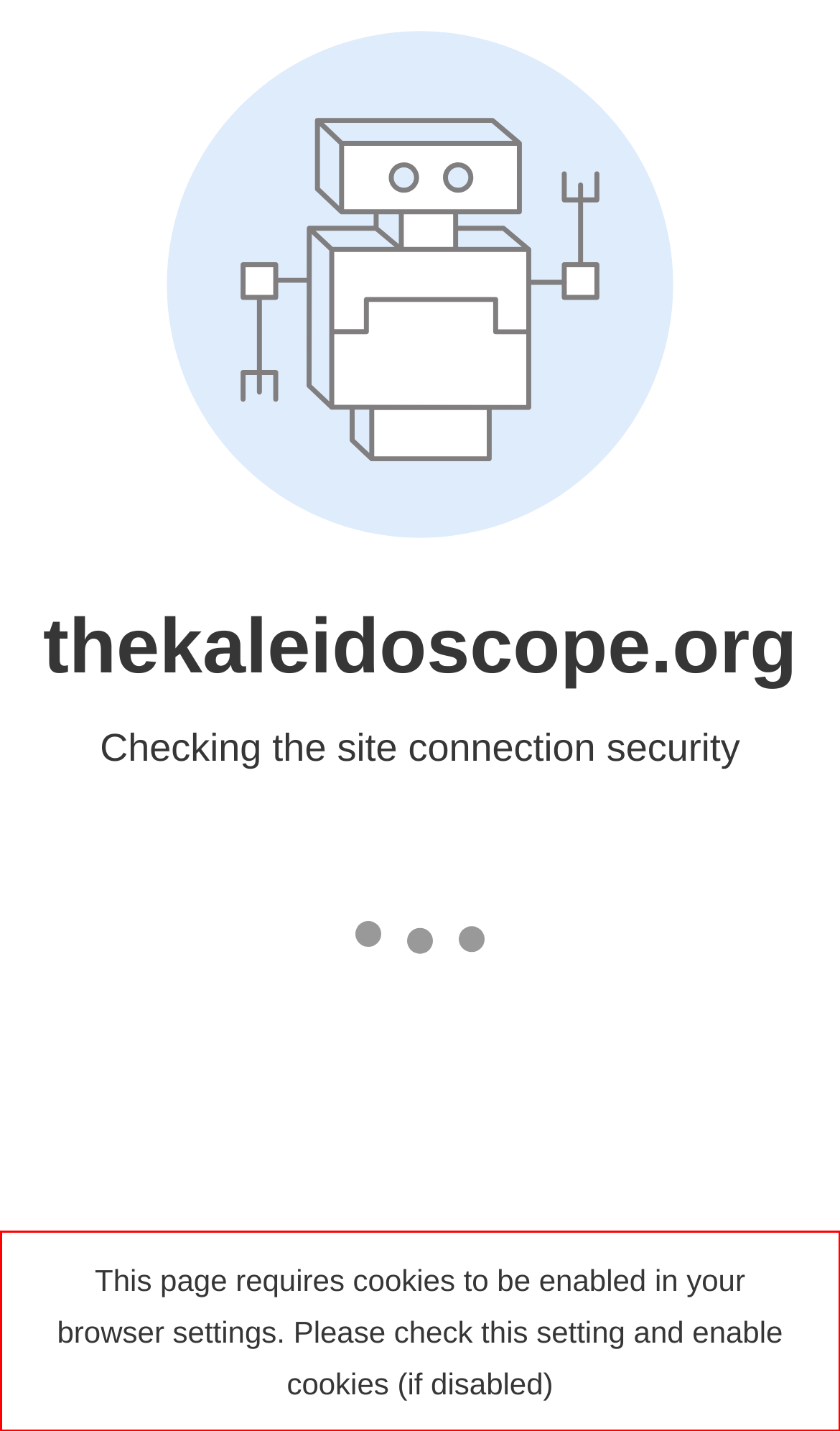Within the screenshot of the webpage, there is a red rectangle. Please recognize and generate the text content inside this red bounding box.

This page requires cookies to be enabled in your browser settings. Please check this setting and enable cookies (if disabled)